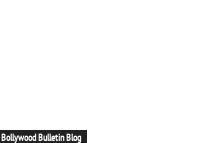Explain the scene depicted in the image, including all details.

The image features the title "Bollywood Bulletin Blog" prominently displayed at the bottom left corner, set against a clean, white background. This visual serves as a branding element for a blog that likely focuses on the latest news and trends in the Bollywood industry. The modern and minimalist design hints at a contemporary approach to content, appealing to fans of Indian cinema and fashion enthusiasts. The clean aesthetic is complemented by the straightforward presentation of the title, inviting readers to explore more about Bollywood's latest happenings.